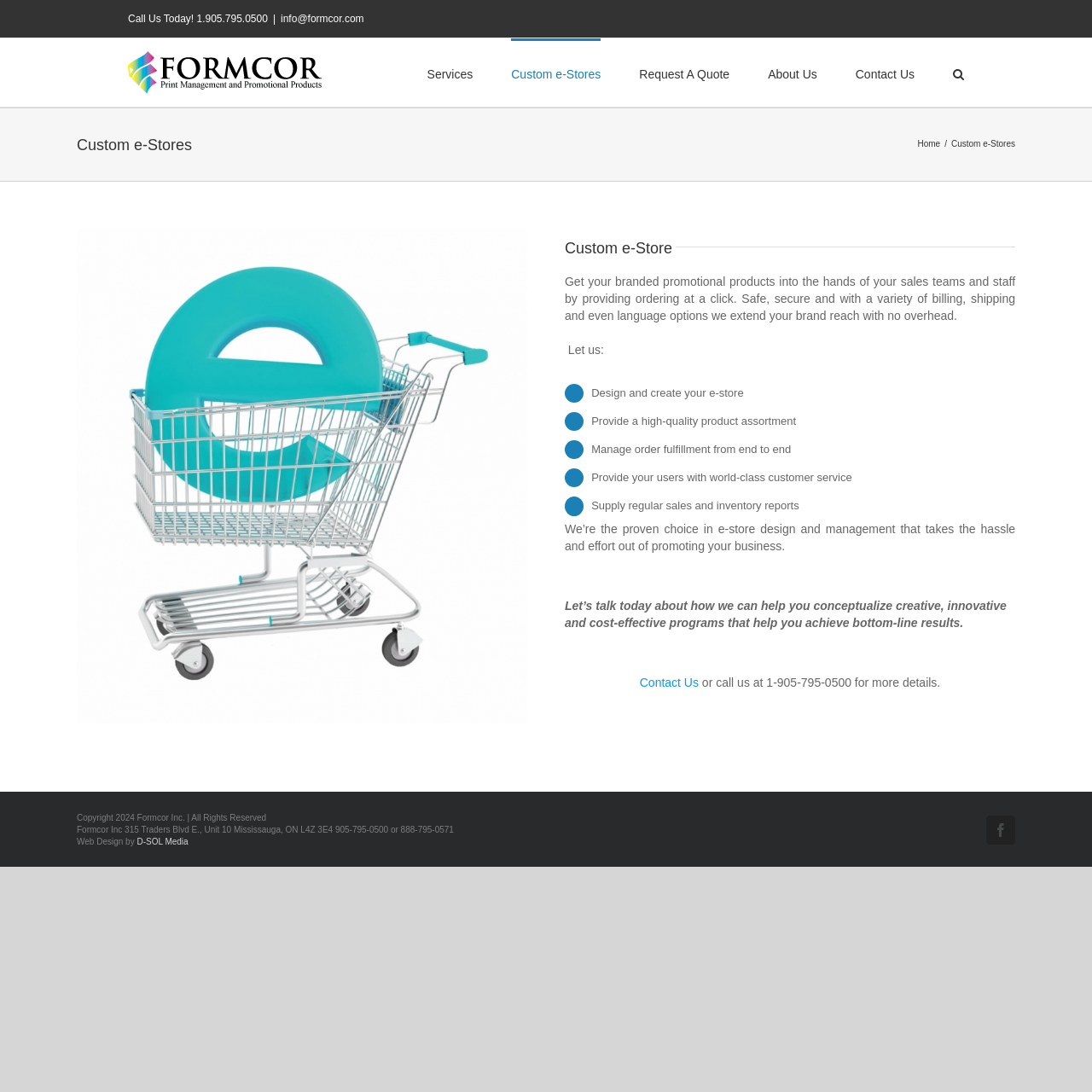Bounding box coordinates are specified in the format (top-left x, top-left y, bottom-right x, bottom-right y). All values are floating point numbers bounded between 0 and 1. Please provide the bounding box coordinate of the region this sentence describes: Contact Us

[0.586, 0.619, 0.64, 0.631]